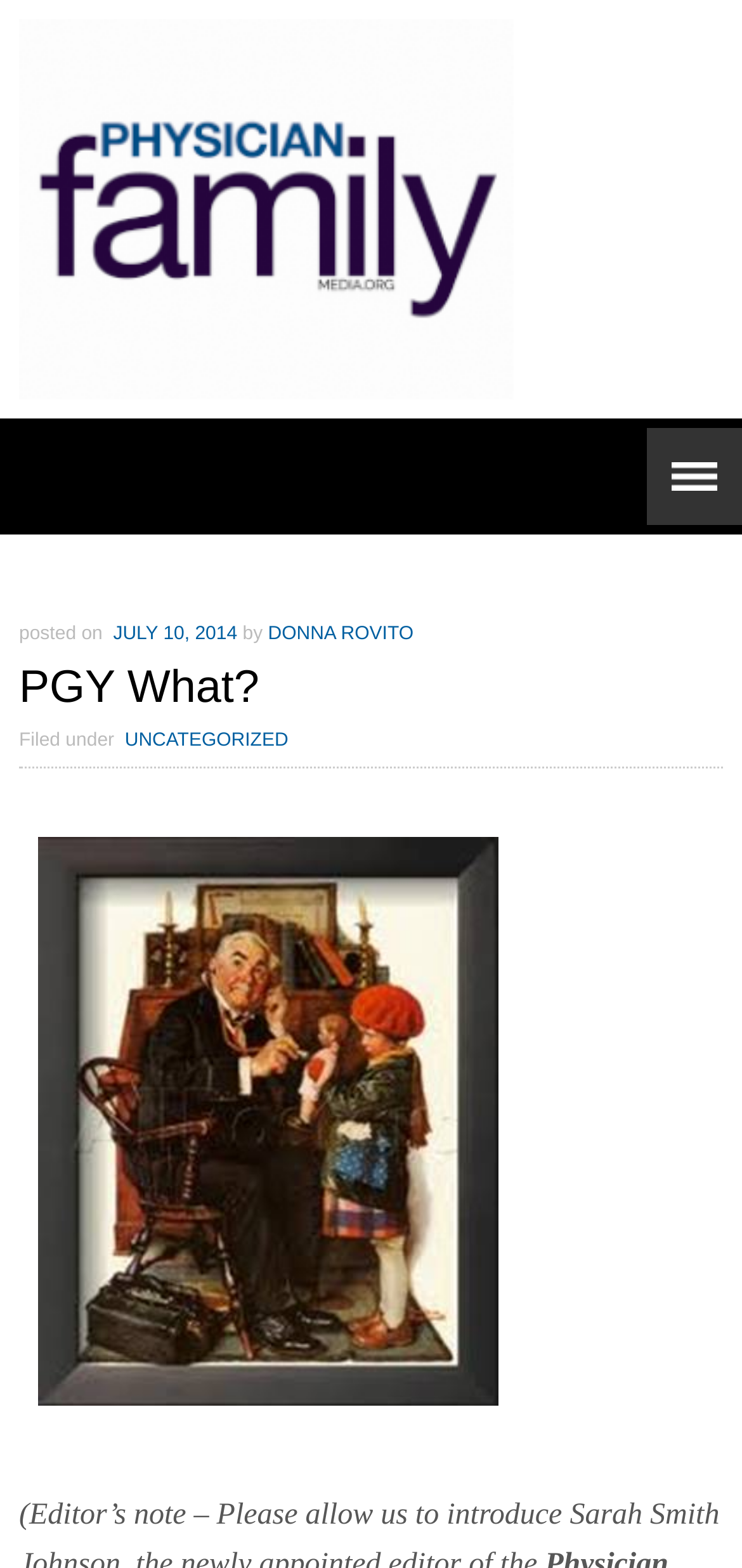Analyze and describe the webpage in a detailed narrative.

The webpage is titled "PGY What?" and features a prominent image of a physician family magazine blog at the top left corner, taking up about 67% of the width and 24% of the height of the page. 

Below the image, there is a header section that spans almost the entire width of the page. Within this section, there is a posting date "JULY 10, 2014" on the left, followed by the author's name "DONNA ROVITO" on the right. 

The main title "PGY What?" is centered in the header section, in a larger font size. 

Further down, there is a section that indicates the post is filed under the category "UNCATEGORIZED". 

On the bottom left of the page, there is a link to an image titled "NormanRockwellOldCountryDoctor", which is also displayed as an image below the header section, taking up about 67% of the width and 39% of the height of the page.